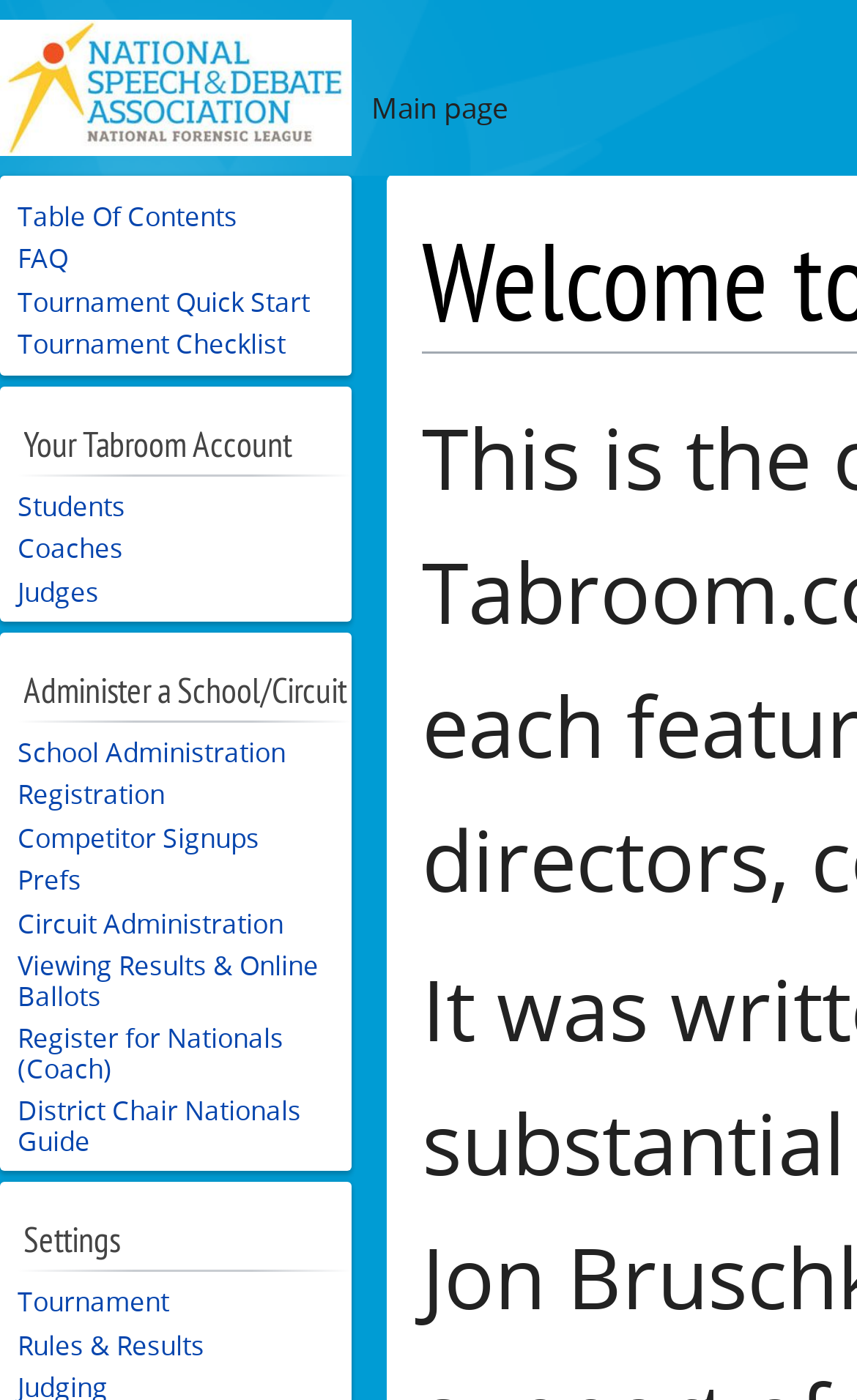Locate the bounding box coordinates of the clickable element to fulfill the following instruction: "Visit the main page". Provide the coordinates as four float numbers between 0 and 1 in the format [left, top, right, bottom].

[0.0, 0.0, 0.41, 0.126]